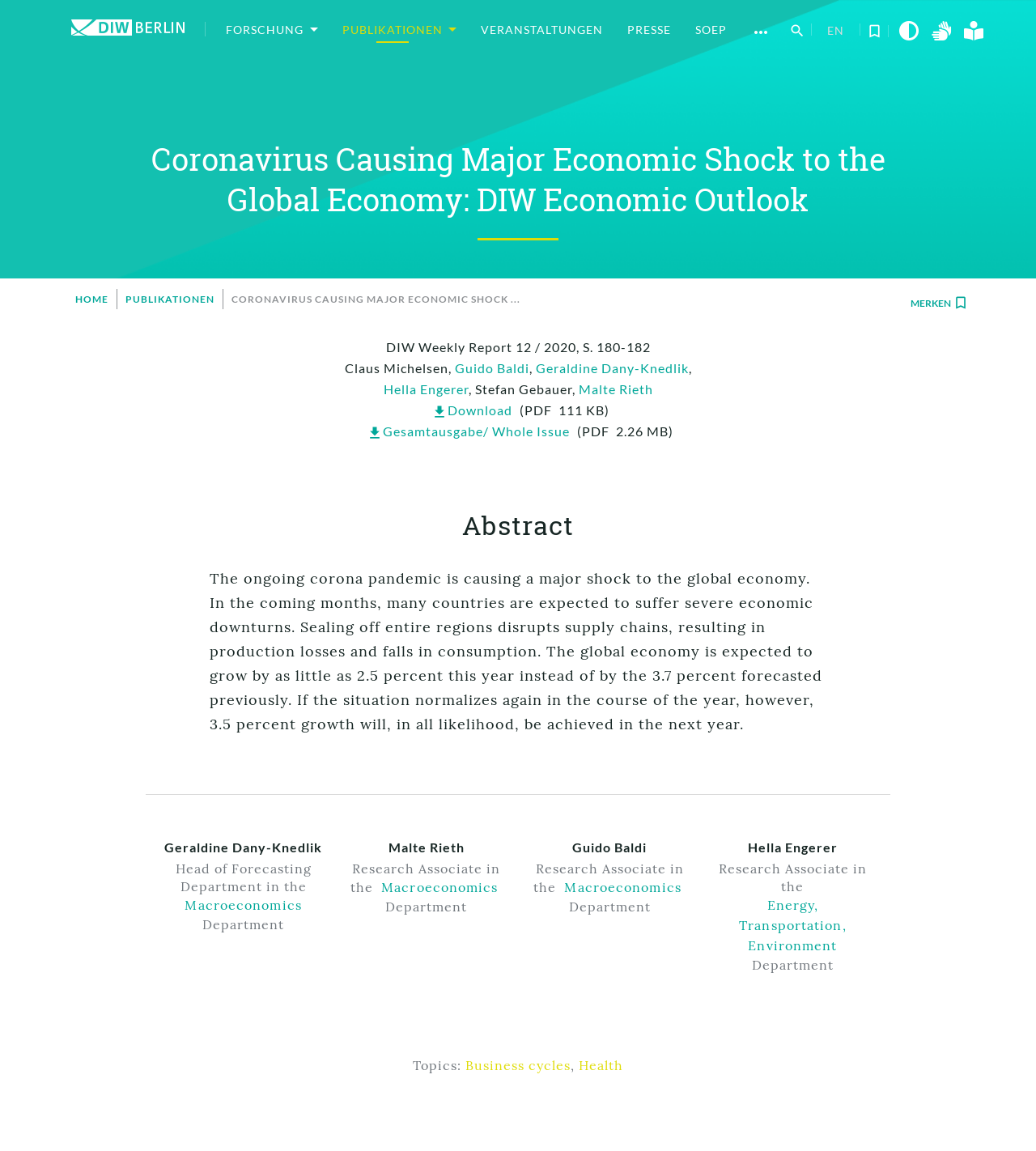How many authors are mentioned in the article?
Your answer should be a single word or phrase derived from the screenshot.

5